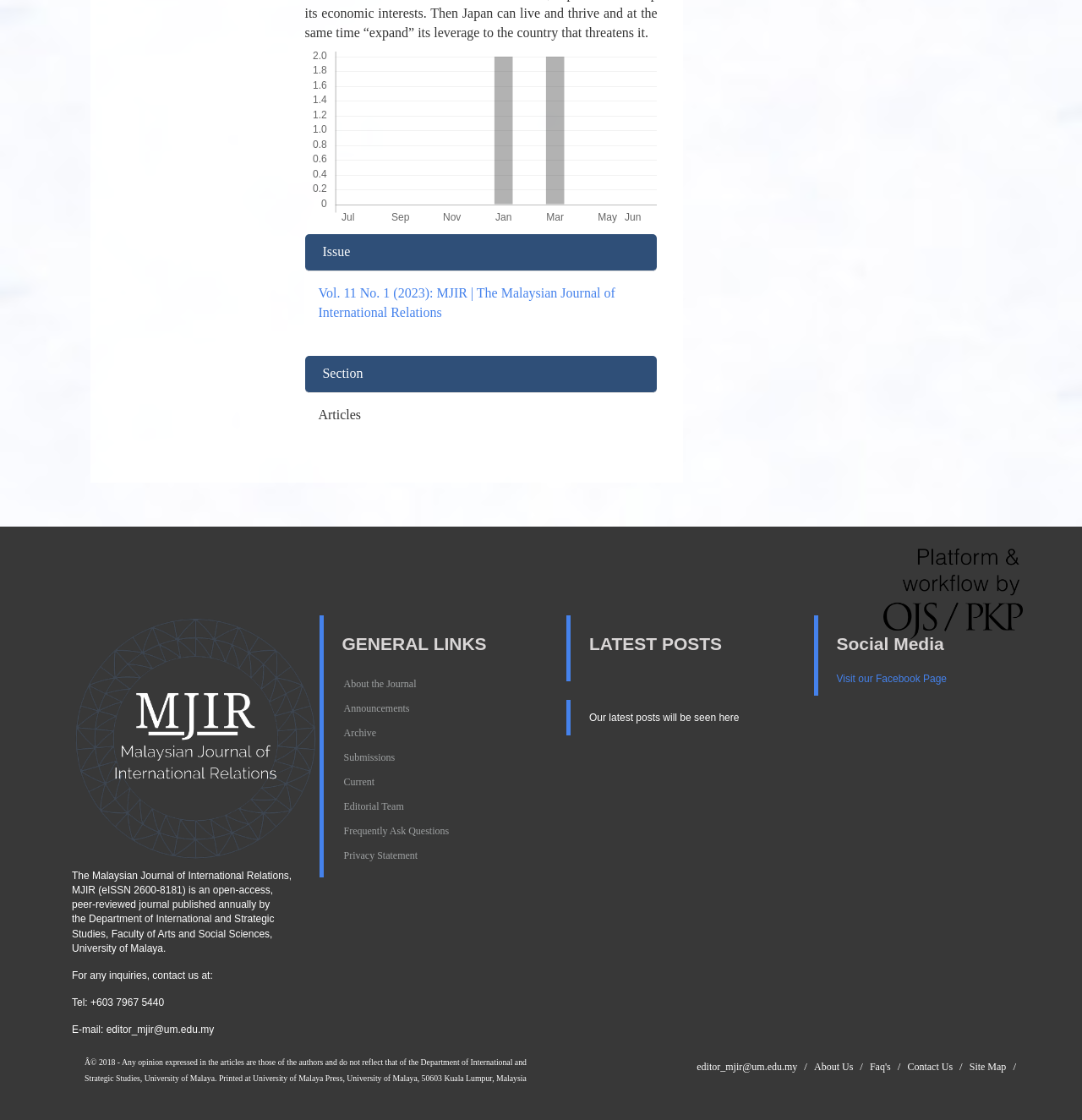Find the bounding box coordinates of the clickable area that will achieve the following instruction: "Check the latest posts".

[0.545, 0.566, 0.711, 0.584]